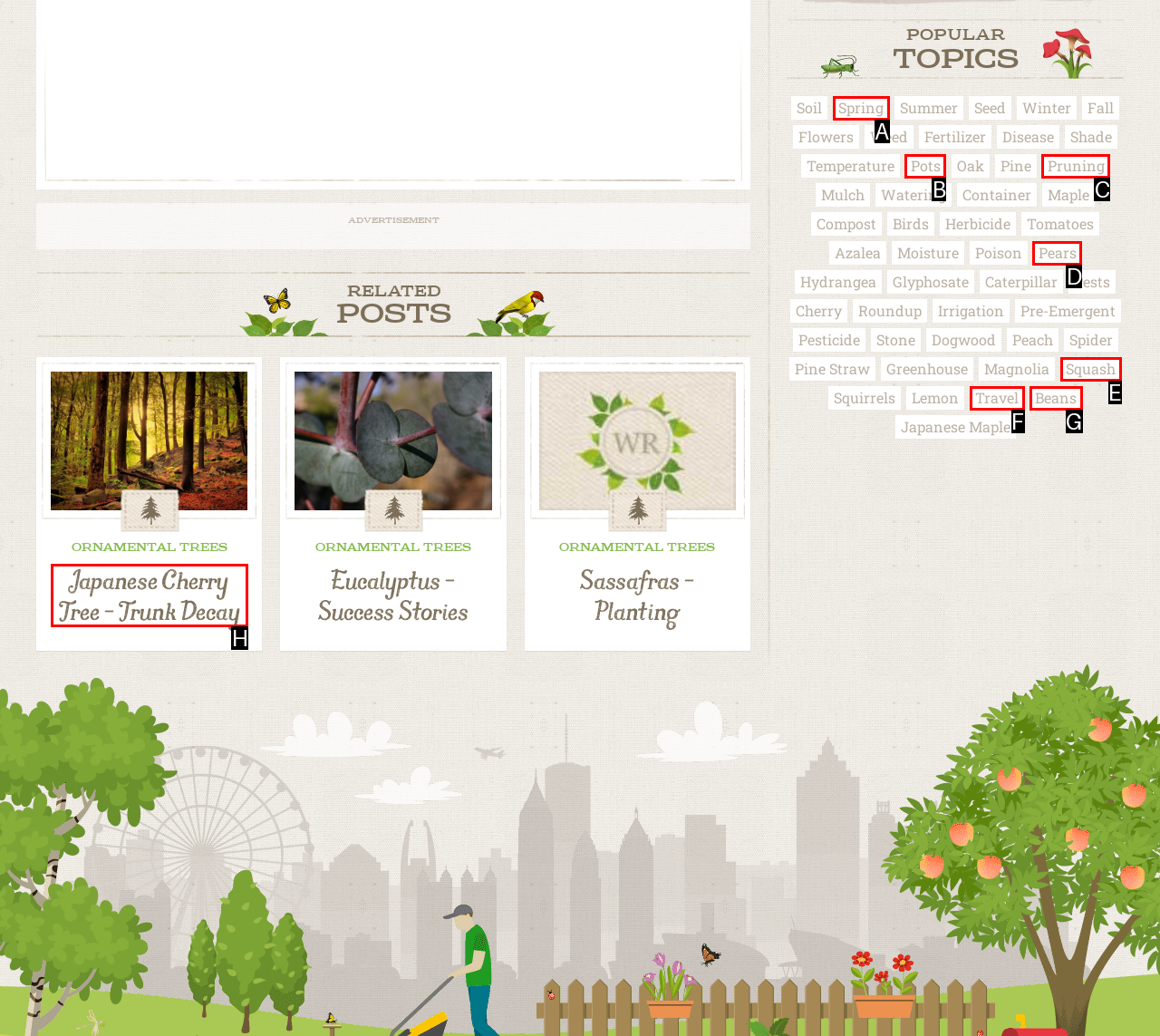Identify the HTML element you need to click to achieve the task: Read the article about 'Japanese Cherry Tree – Trunk Decay'. Respond with the corresponding letter of the option.

H